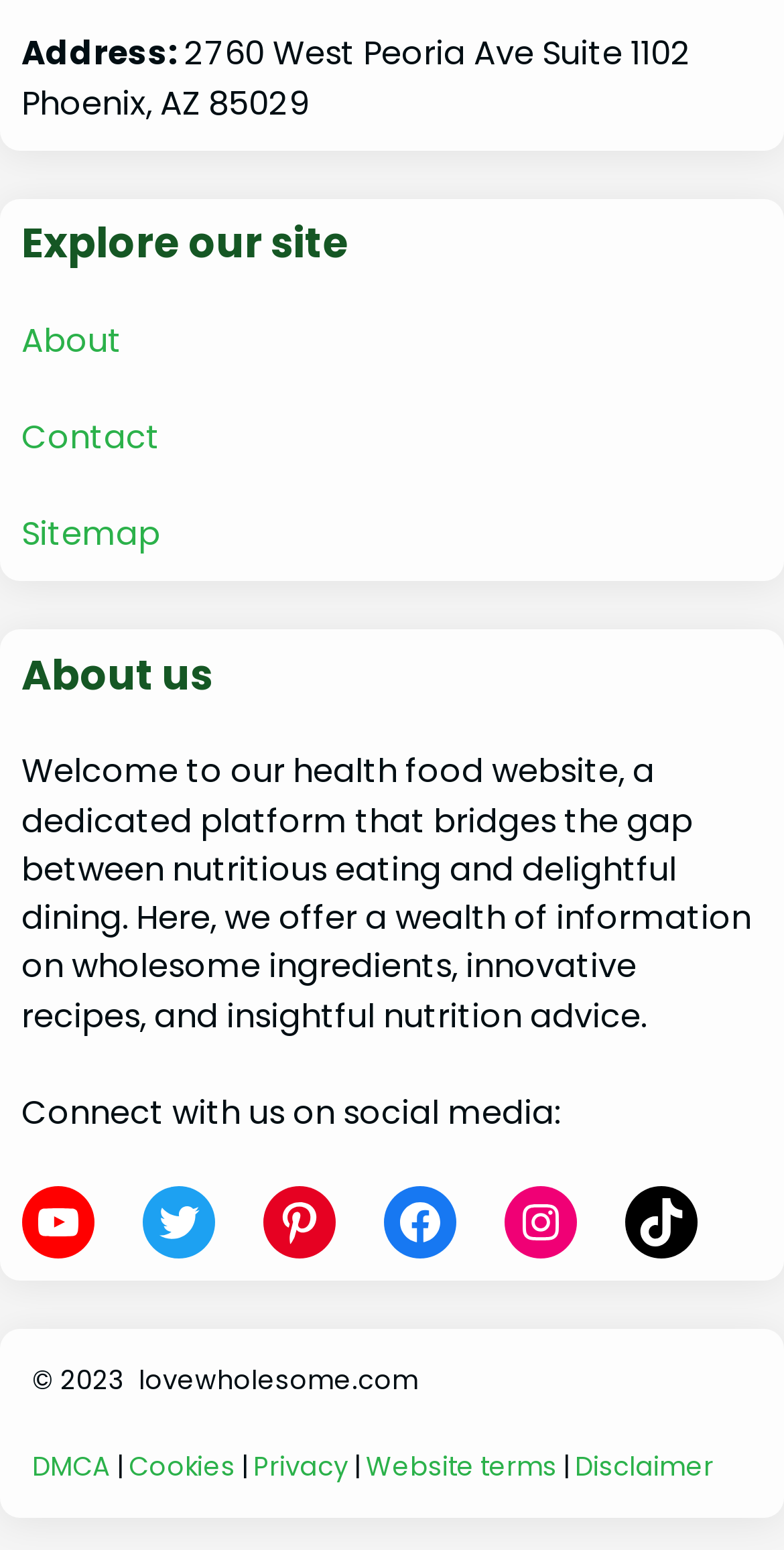Locate the bounding box coordinates of the element that needs to be clicked to carry out the instruction: "Click on About". The coordinates should be given as four float numbers ranging from 0 to 1, i.e., [left, top, right, bottom].

[0.027, 0.205, 0.156, 0.234]